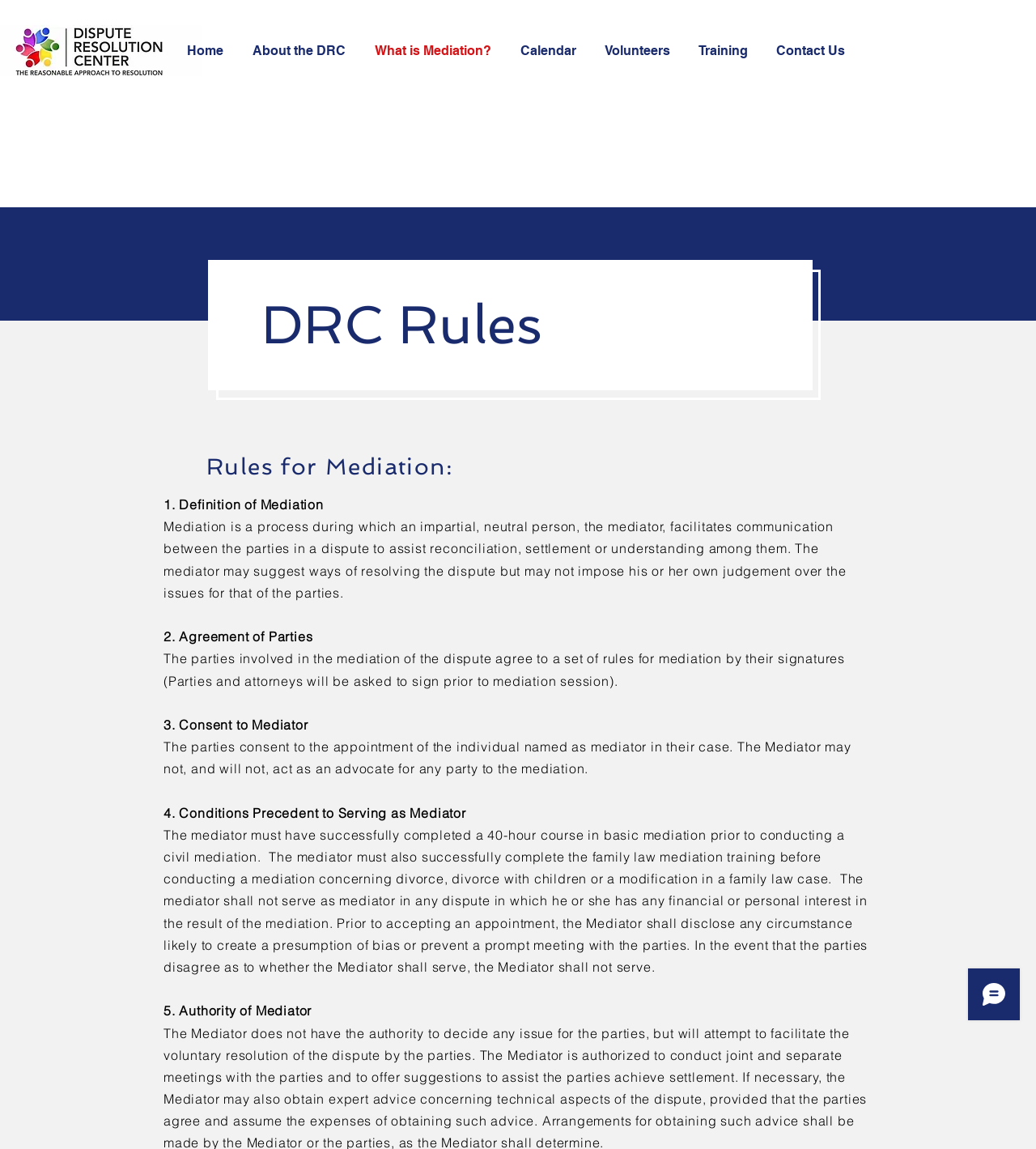Please provide a detailed answer to the question below based on the screenshot: 
What is the purpose of mediation?

According to the webpage, the purpose of mediation is to assist reconciliation, settlement, or understanding among parties in a dispute, as stated in the definition of mediation.